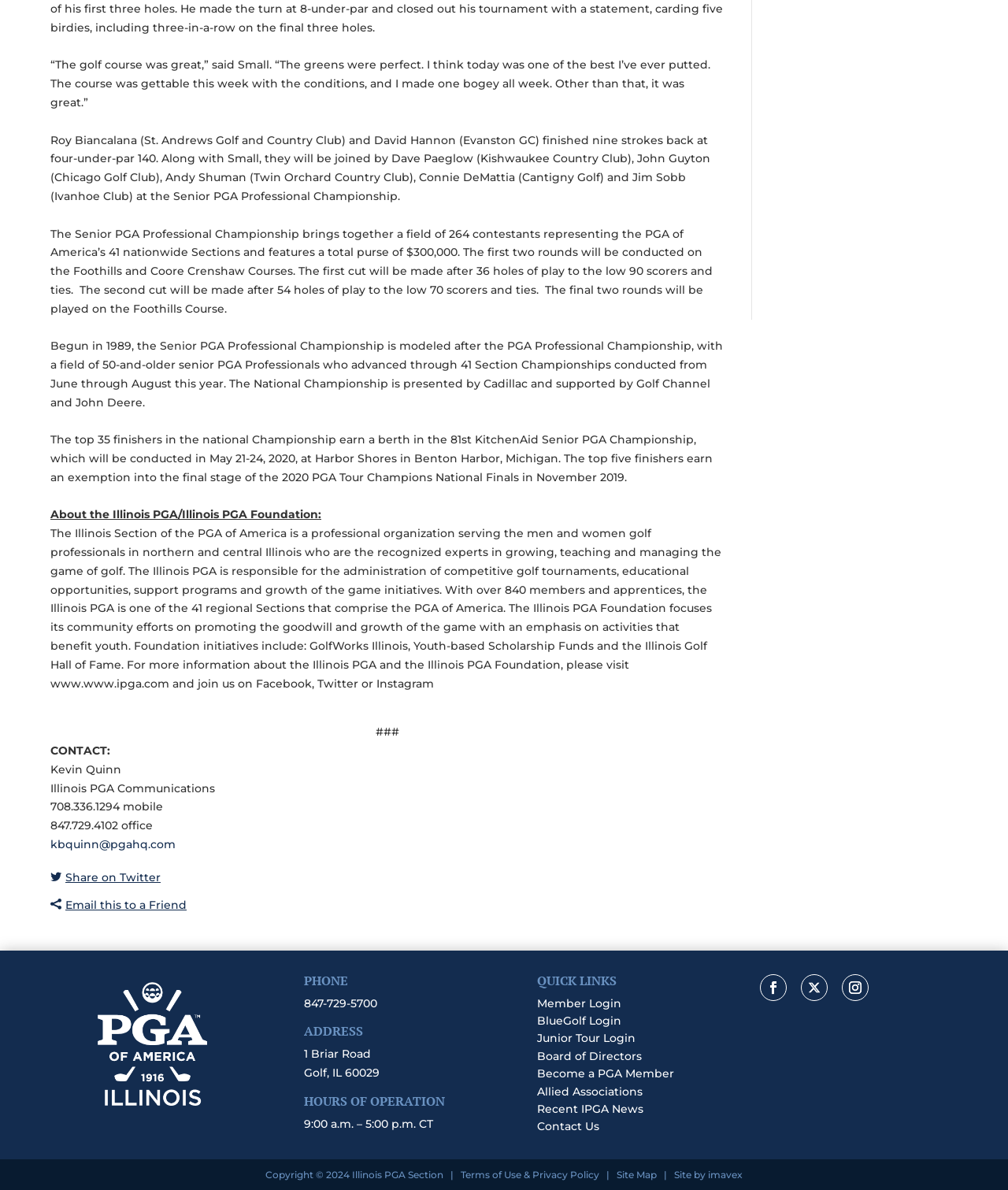Please provide a short answer using a single word or phrase for the question:
Who is the contact person for the Illinois PGA Communications?

Kevin Quinn